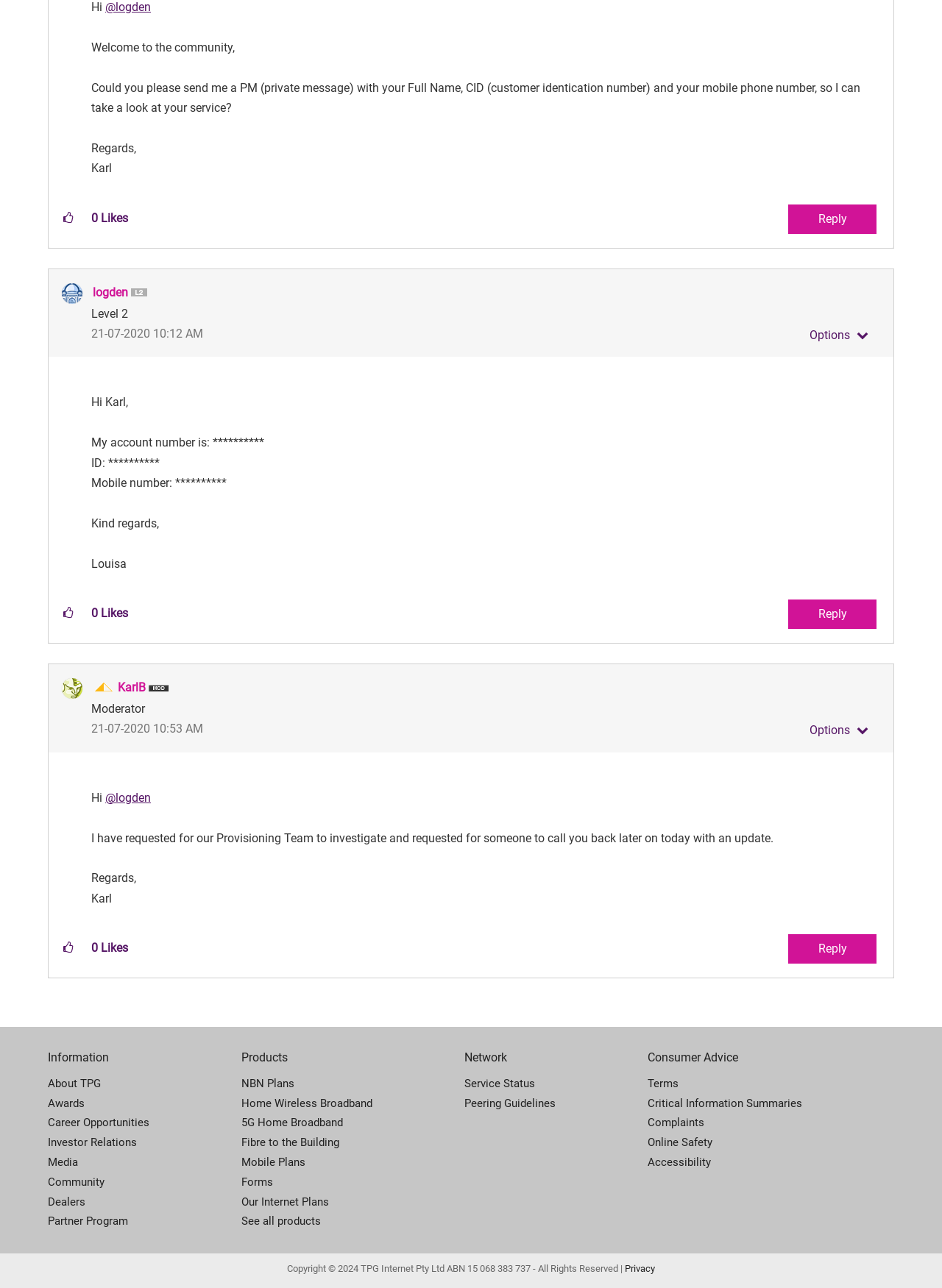Give a one-word or short phrase answer to this question: 
What is the name of the person who sent a private message?

Karl